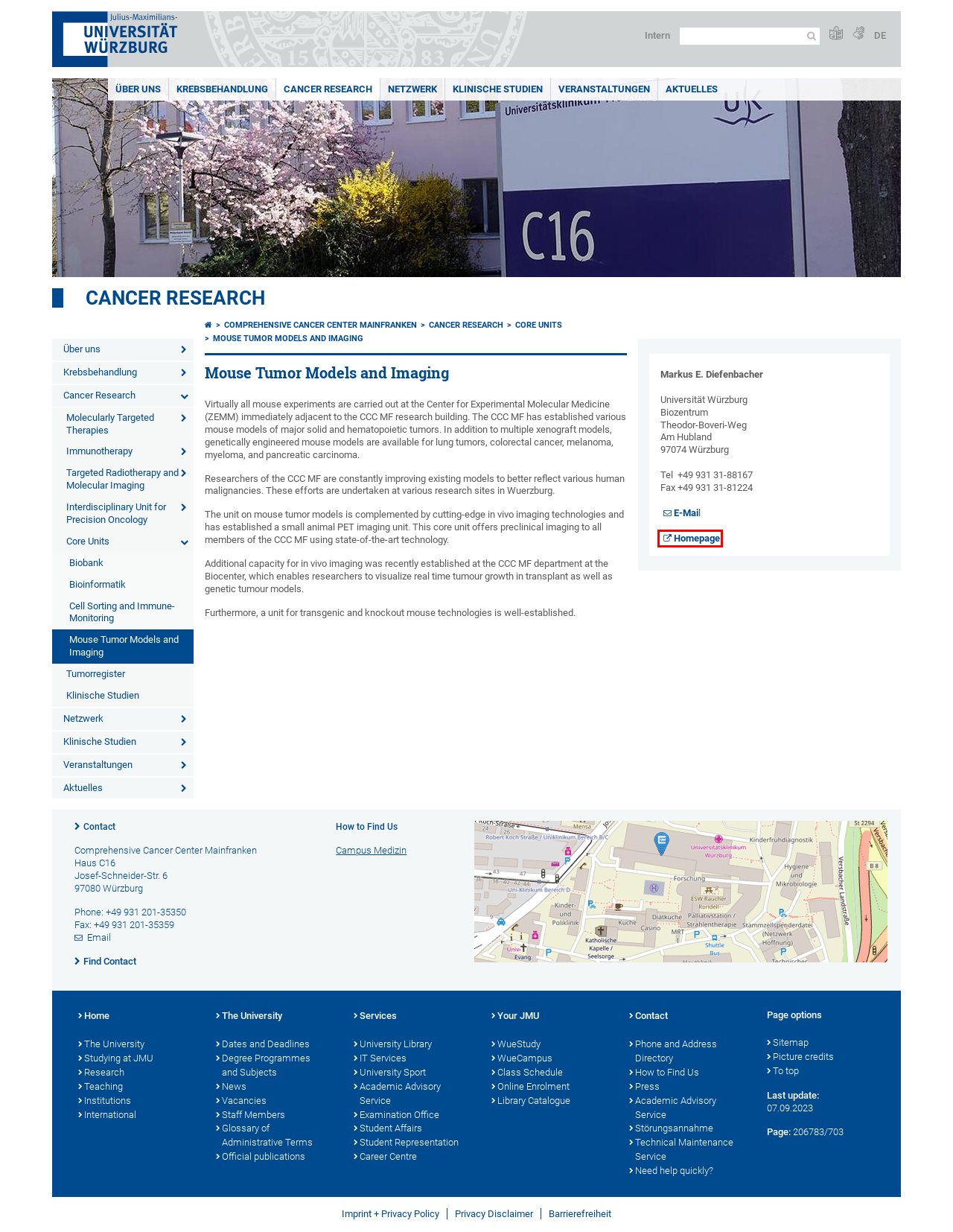You are looking at a webpage screenshot with a red bounding box around an element. Pick the description that best matches the new webpage after interacting with the element in the red bounding box. The possible descriptions are:
A. Amtliche Veröffentlichungen - Amtliche Veröffentlichungen
B. Markus Diefenbacher - GRK 2243 "Understanding Ubiquitylation: From Molecular Mechanisms to Disease"
C. Kontakt -
D. Start OnlineService - Student Affairs
E. University Library - University Library
F. student's representation - student's representation
G. Vorlesungsverzeichnis -
H. Teaching -

B